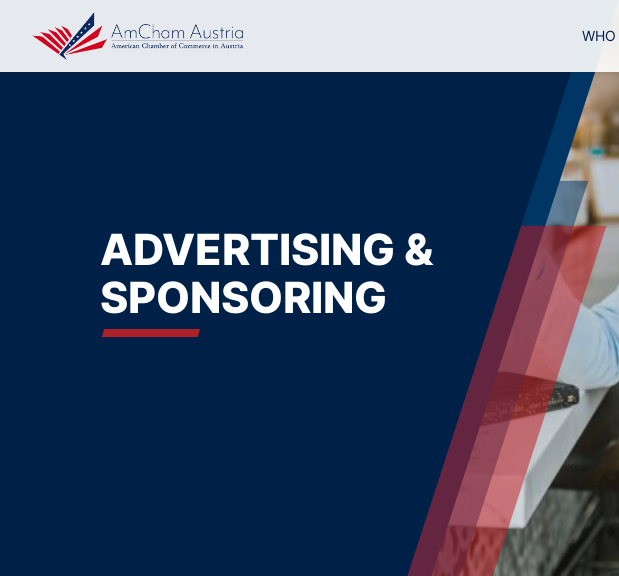Answer succinctly with a single word or phrase:
What is the color of the distinct line beneath the title?

red